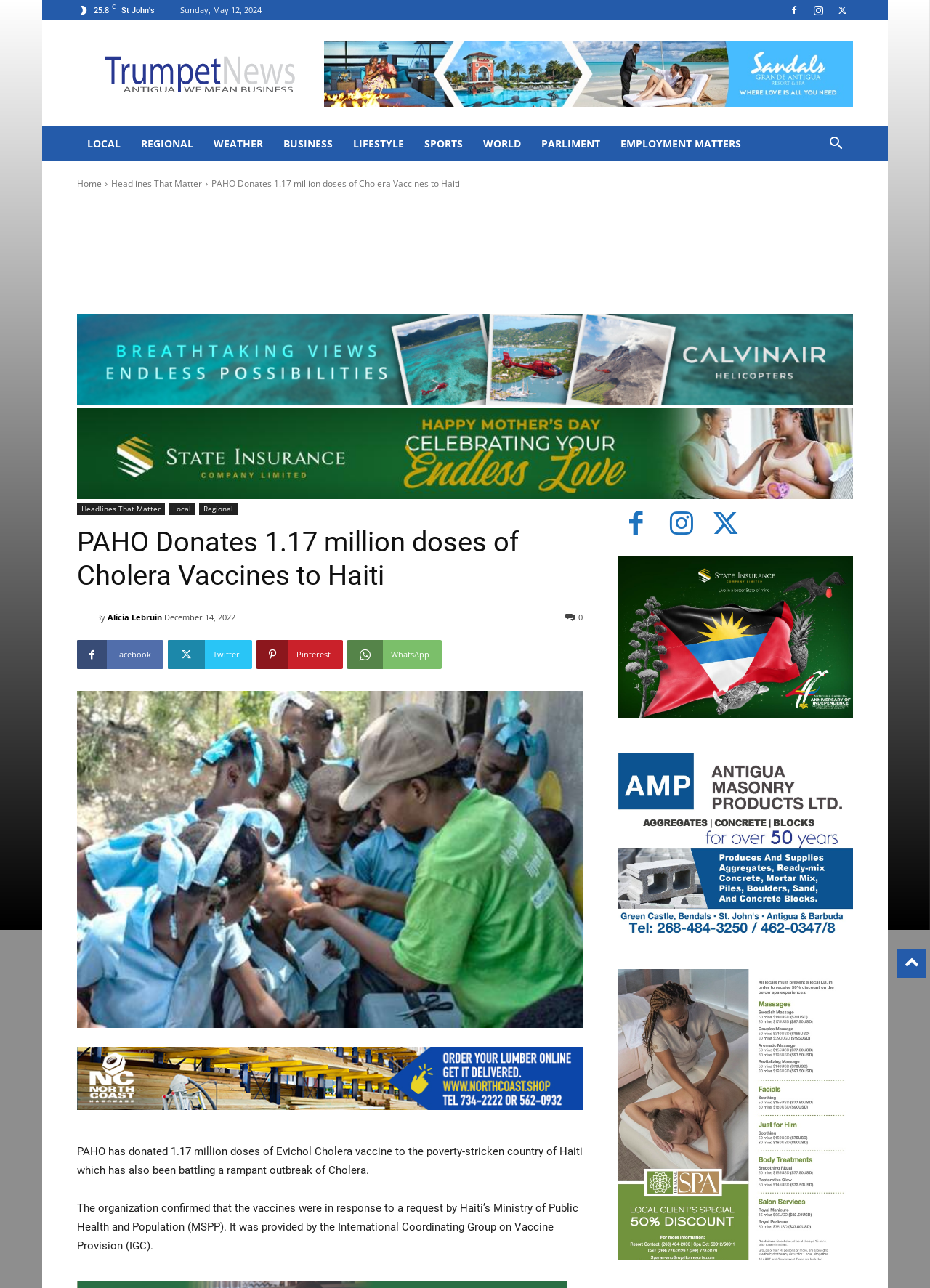Locate the bounding box coordinates of the area to click to fulfill this instruction: "Visit the 'Headlines That Matter' page". The bounding box should be presented as four float numbers between 0 and 1, in the order [left, top, right, bottom].

[0.12, 0.138, 0.217, 0.147]